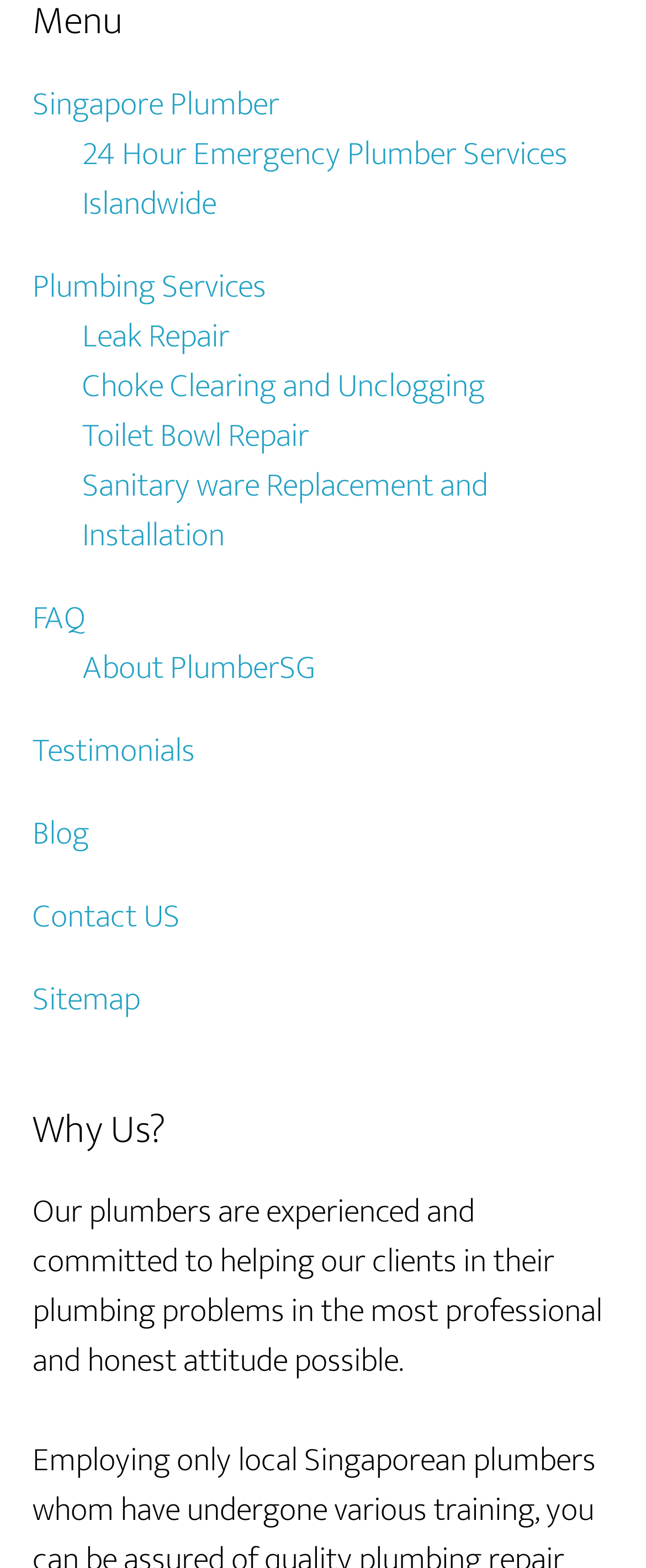Pinpoint the bounding box coordinates of the element to be clicked to execute the instruction: "download free tennis player illustration".

None